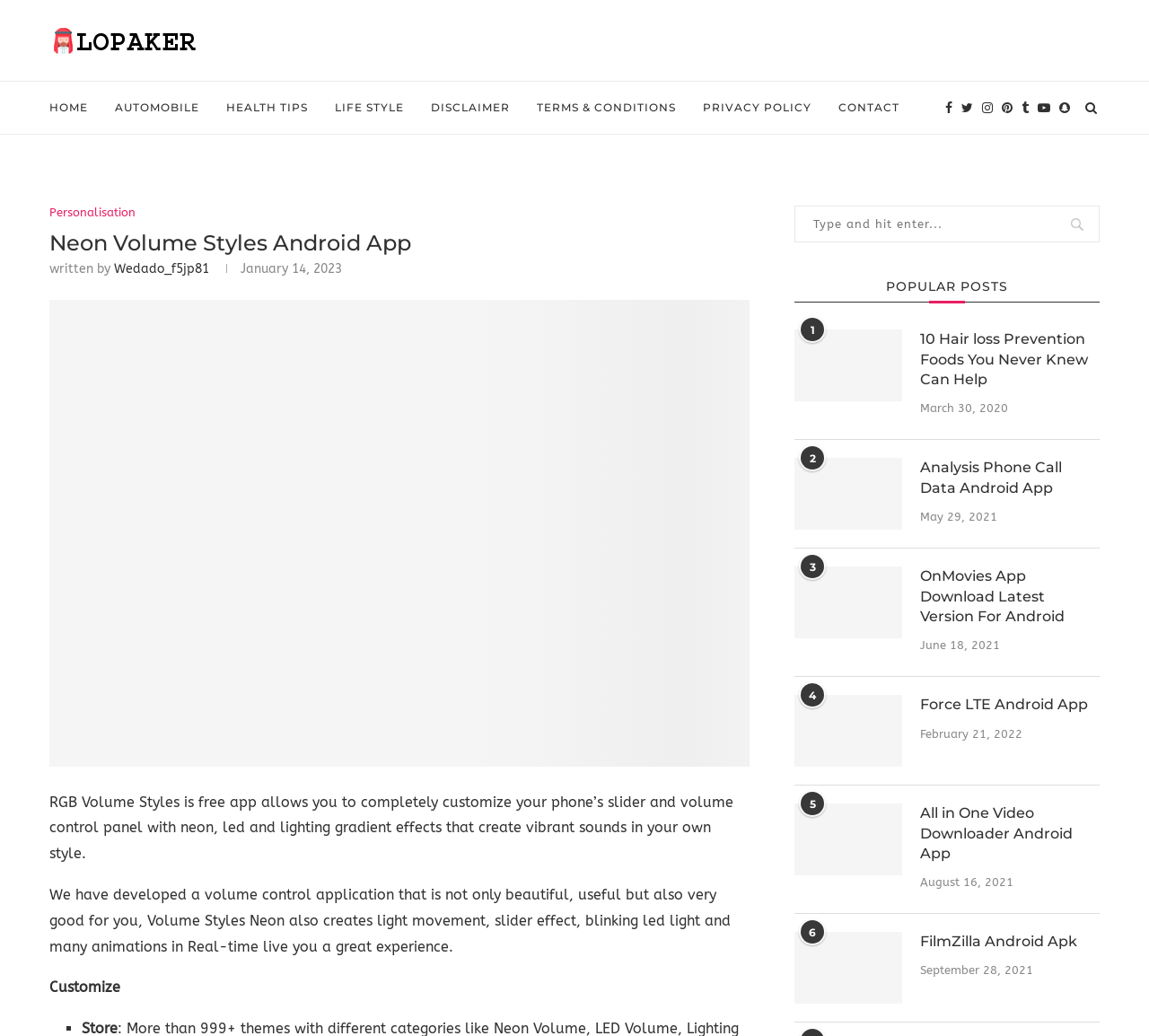Can you provide the bounding box coordinates for the element that should be clicked to implement the instruction: "Search for something"?

[0.691, 0.198, 0.957, 0.234]